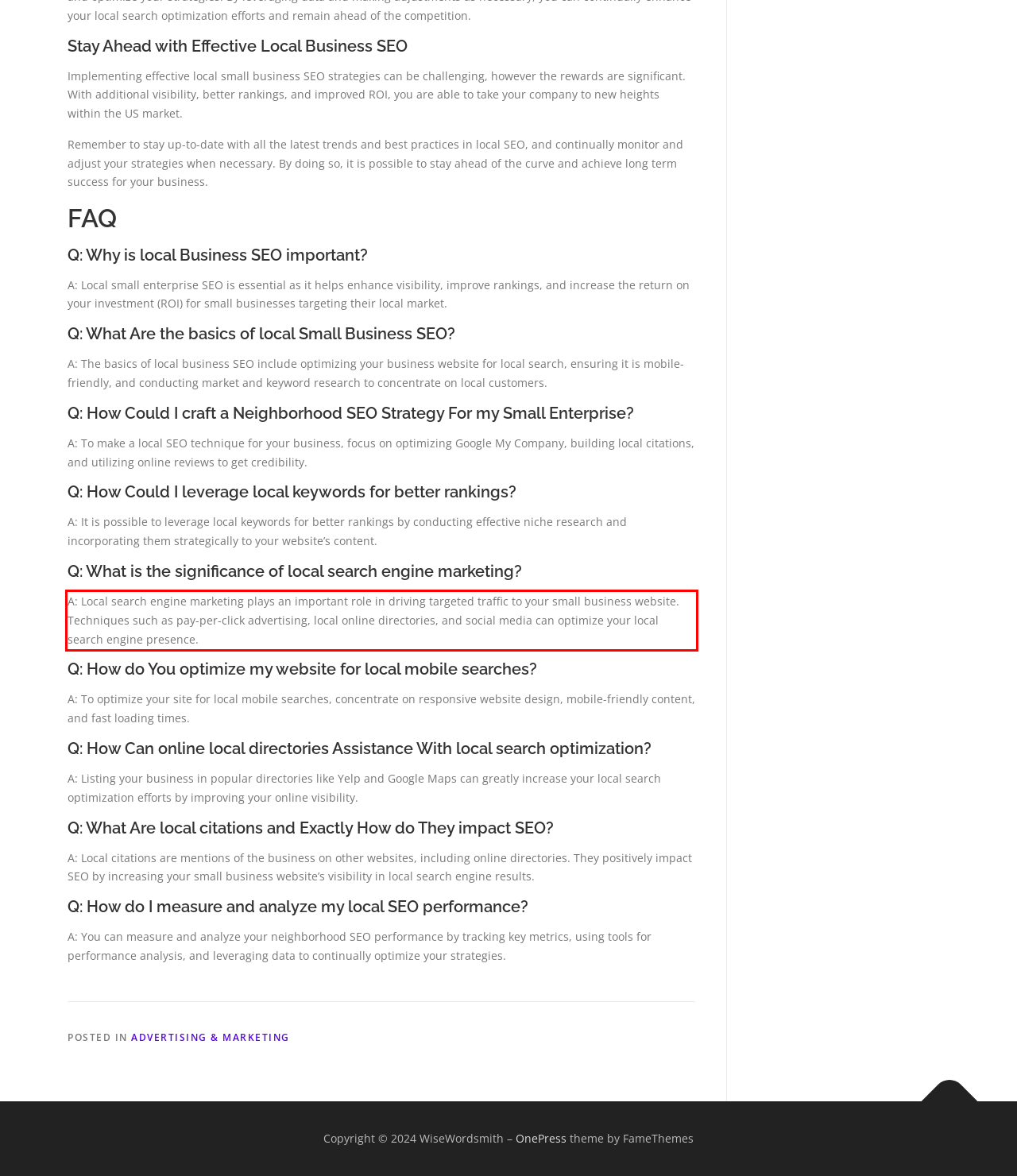Within the provided webpage screenshot, find the red rectangle bounding box and perform OCR to obtain the text content.

A: Local search engine marketing plays an important role in driving targeted traffic to your small business website. Techniques such as pay-per-click advertising, local online directories, and social media can optimize your local search engine presence.